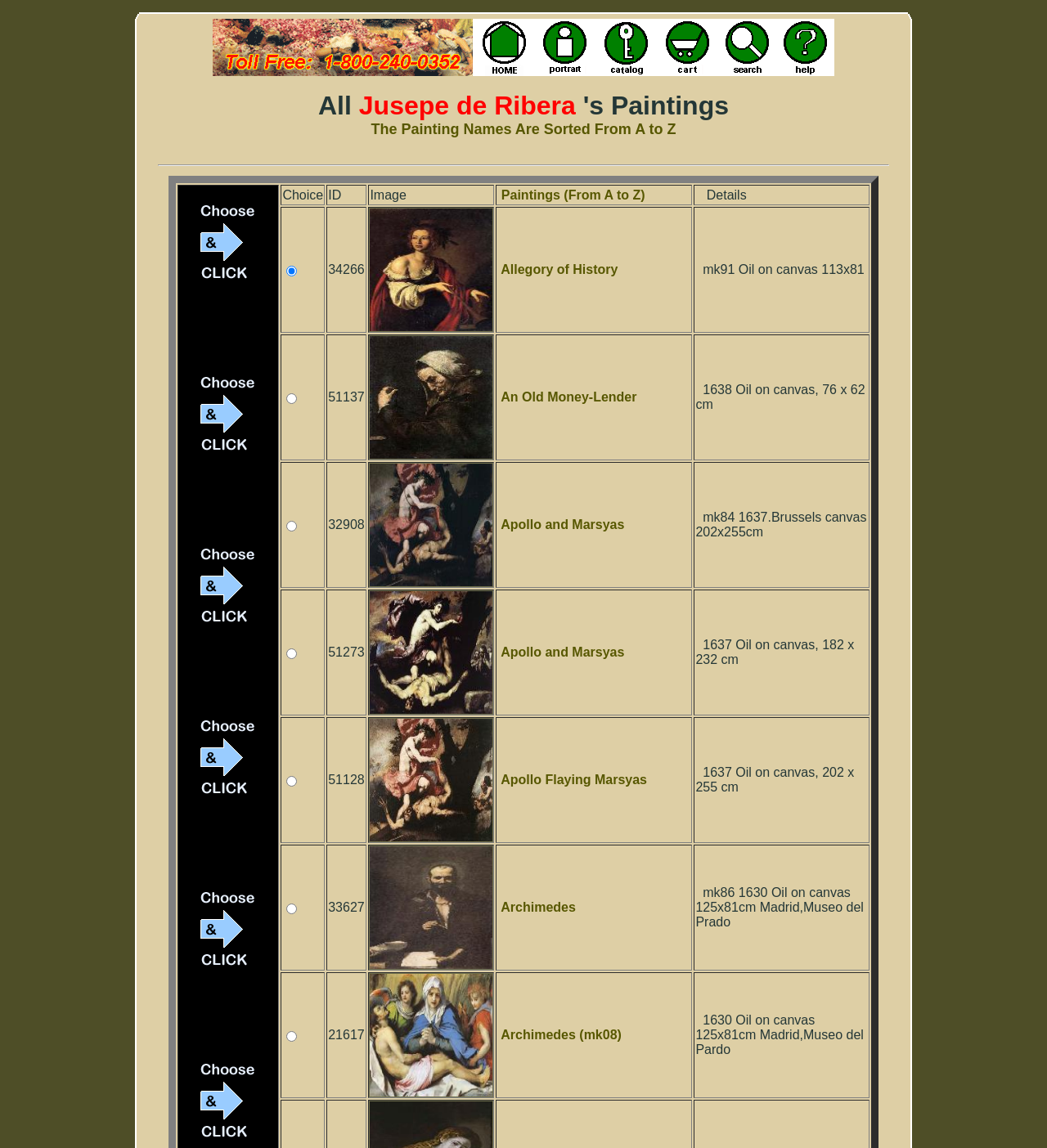How many paintings are listed on the webpage? Based on the image, give a response in one word or a short phrase.

At least 4